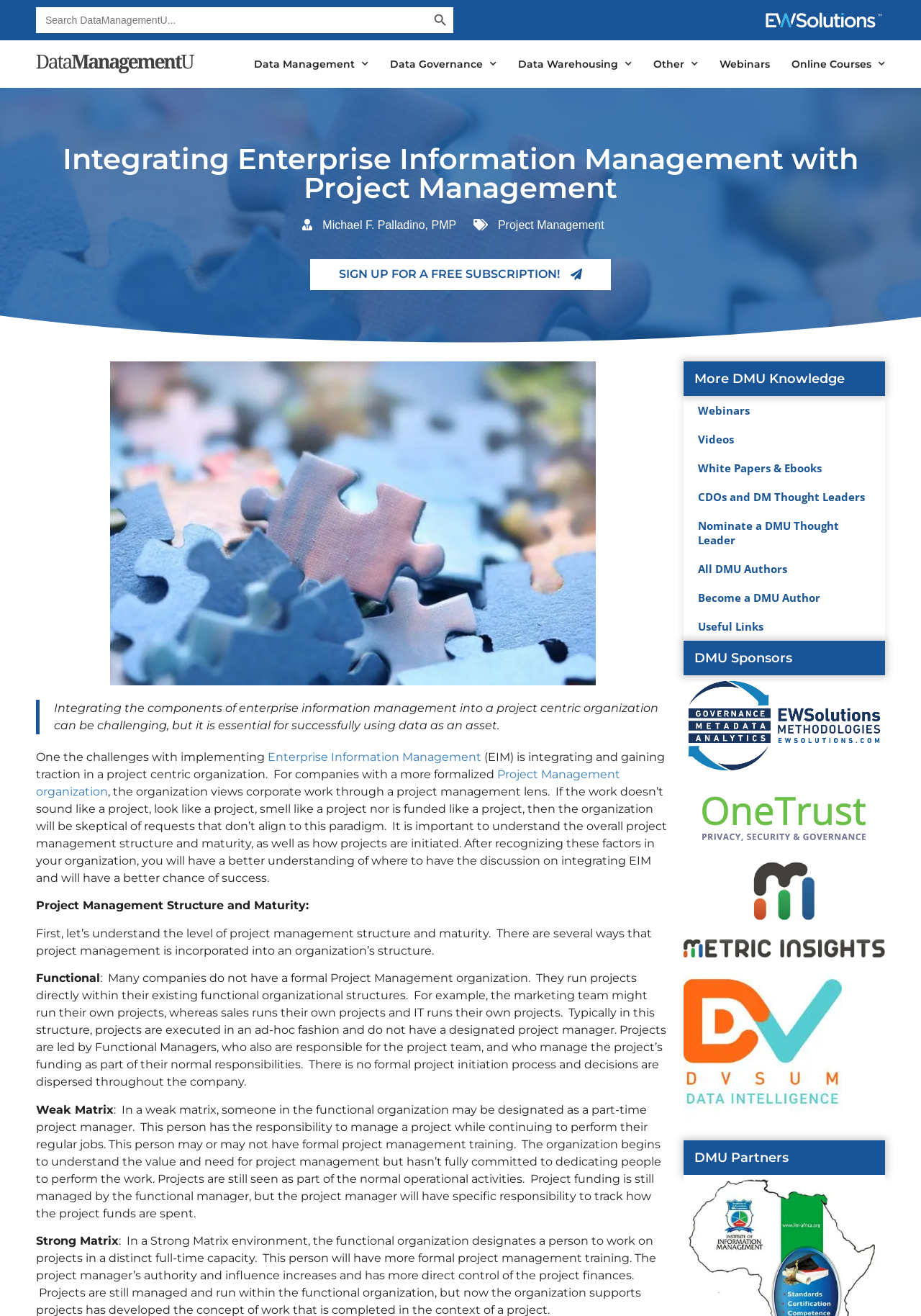Write an exhaustive caption that covers the webpage's main aspects.

This webpage is about integrating enterprise information management with project management. At the top, there is a search bar with a search button on the right side, accompanied by a small search icon. To the right of the search bar, there are two logos: EWSolutions and dmu. 

Below the search bar, there is a navigation menu with several links, including Data Management, Data Governance, Data Warehousing, and Others. Each of these links has a dropdown menu icon. The menu also includes links to Webinars and Online Courses.

The main content of the webpage is divided into several sections. The first section has a heading "Integrating Enterprise Information Management with Project Management" and a brief introduction to the topic. Below the introduction, there is an image of a puzzle.

The next section discusses the challenges of implementing Enterprise Information Management (EIM) in a project-centric organization. It explains that companies with a formalized project management structure view corporate work through a project management lens, and that understanding this structure is essential for successfully integrating EIM.

The following sections delve deeper into the topic, discussing project management structure and maturity, including functional, weak matrix, and strong matrix structures. Each of these sections has a heading and a detailed description of the structure.

On the right side of the webpage, there are several sections, including "More DMU Knowledge", "DMU Sponsors", and "DMU Partners". The "More DMU Knowledge" section has links to Webinars, Videos, White Papers & Ebooks, and other resources. The "DMU Sponsors" and "DMU Partners" sections have links to sponsors and partners, each accompanied by an image.